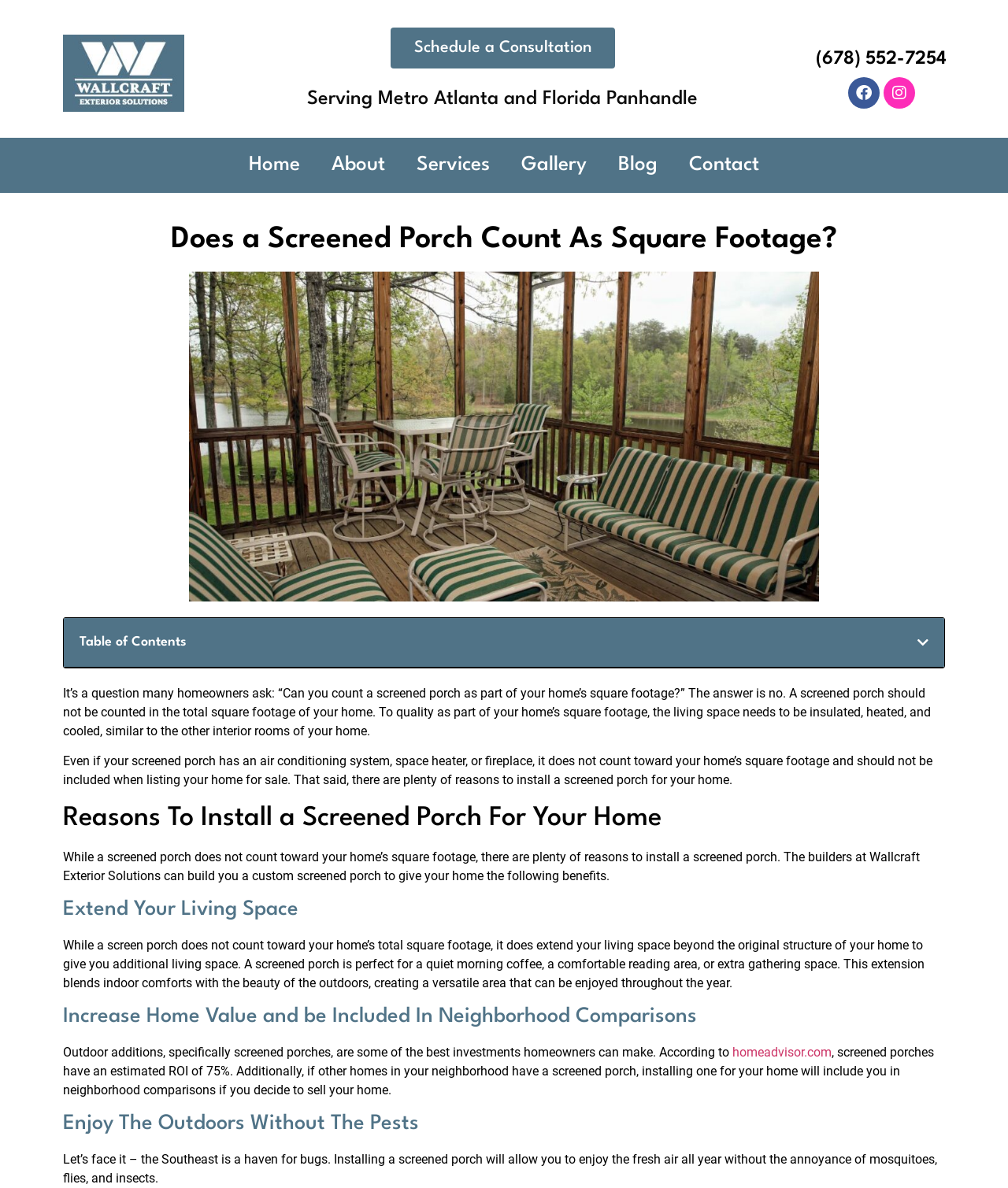Could you highlight the region that needs to be clicked to execute the instruction: "Call the phone number"?

[0.806, 0.042, 0.942, 0.058]